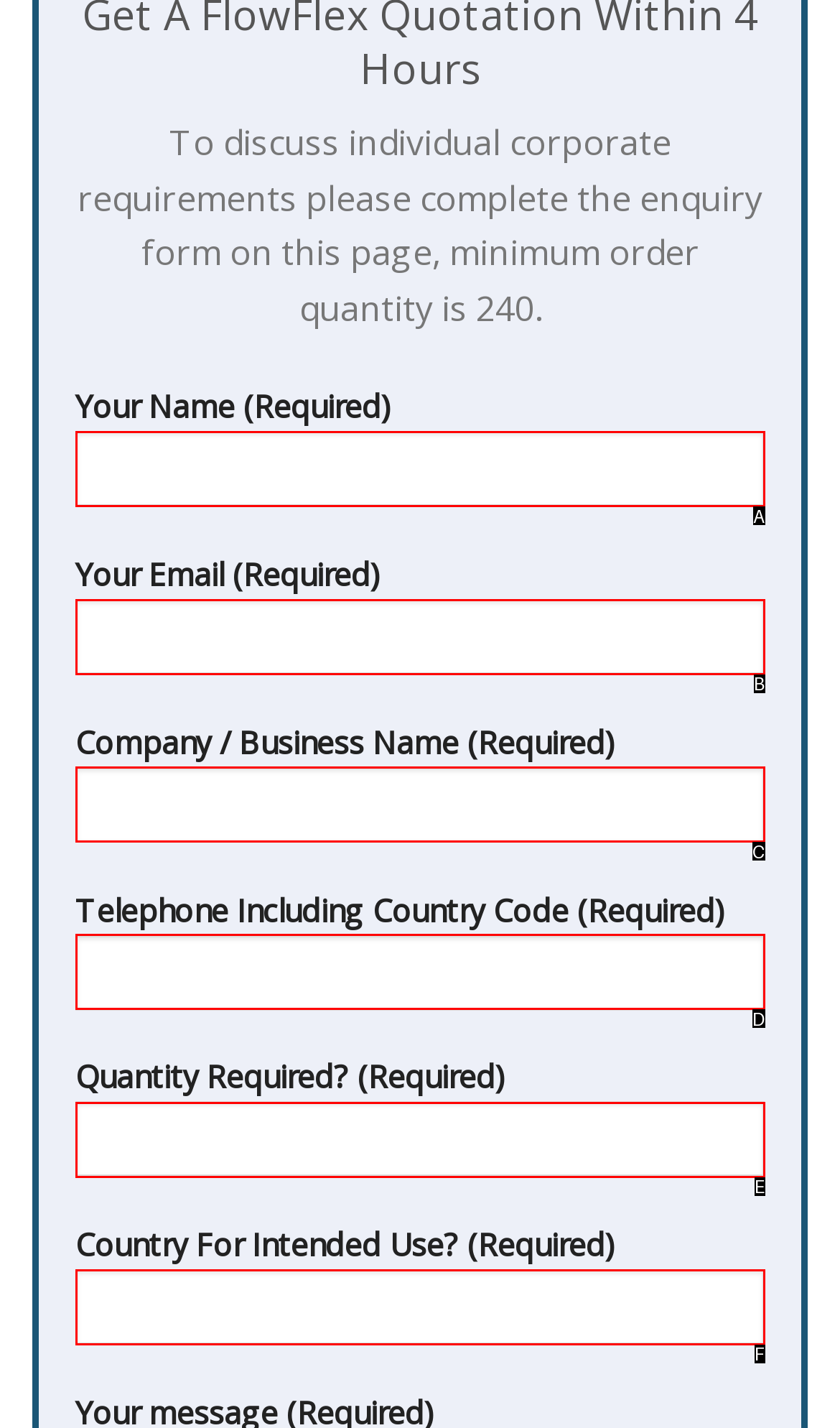Identify the HTML element that best fits the description: name="your-country". Respond with the letter of the corresponding element.

F